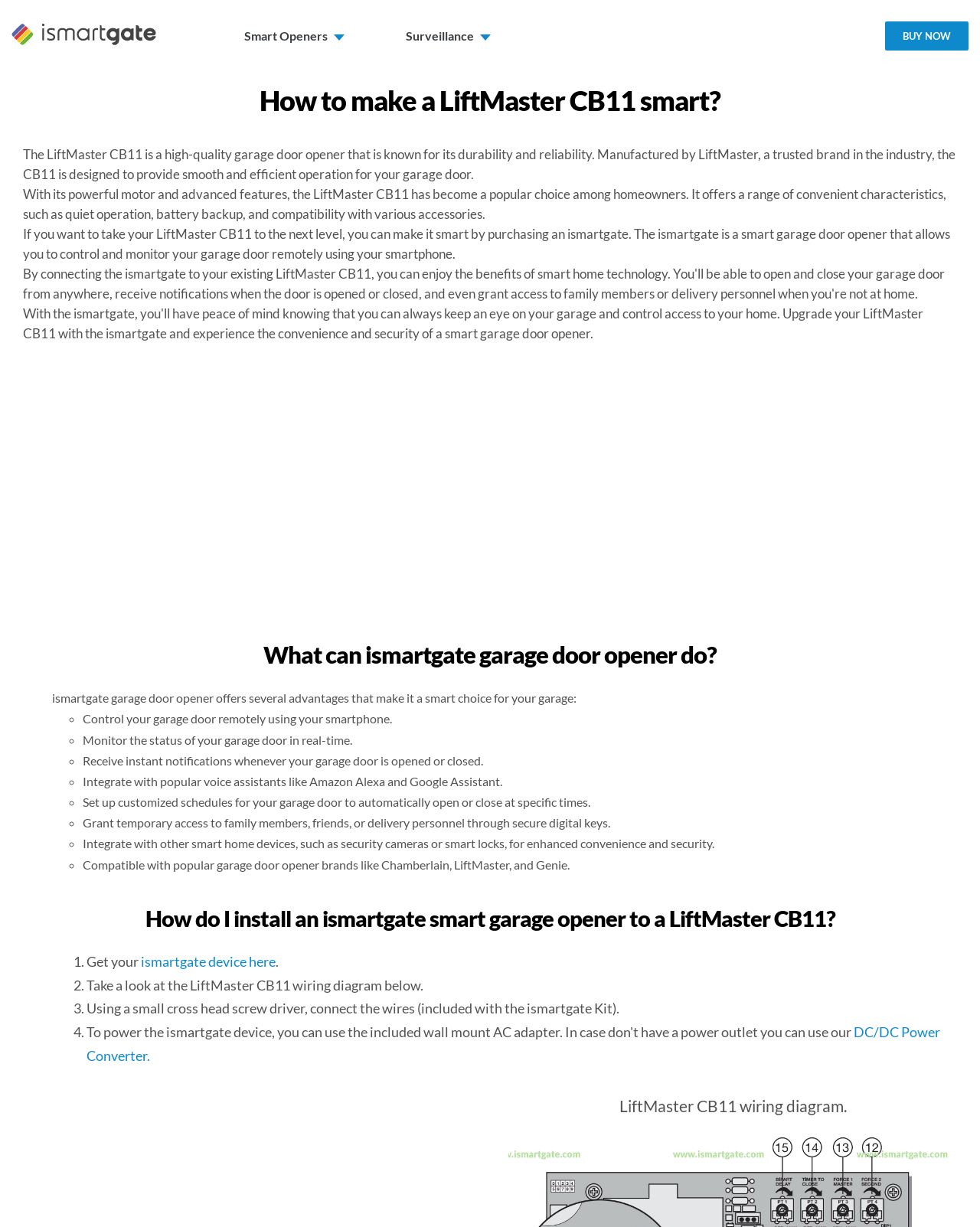How many steps are involved in installing an ismartgate smart garage opener to a LiftMaster CB11?
Look at the image and answer the question with a single word or phrase.

4